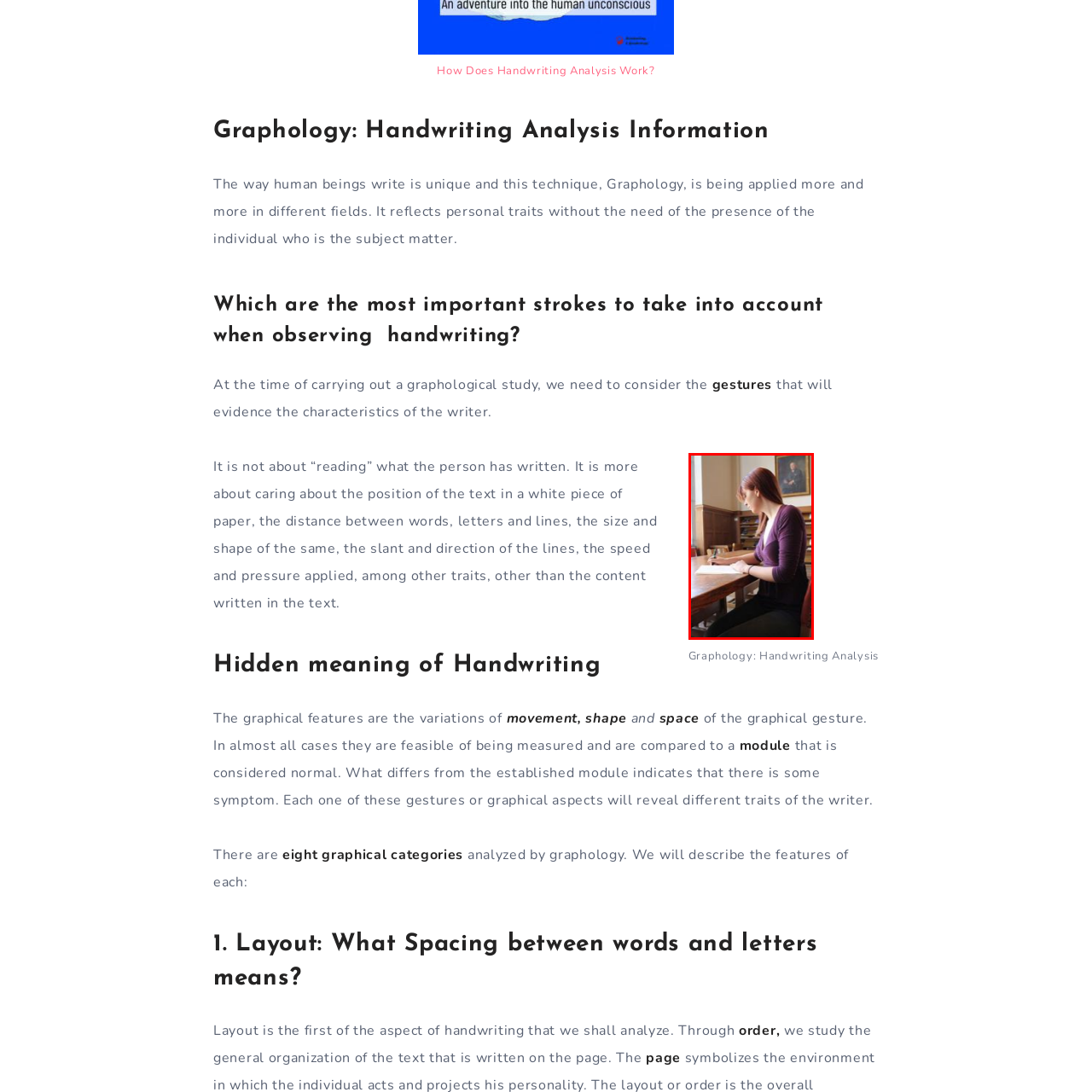Explain in detail the content of the image enclosed by the red outline.

The image captures a young woman seated at a wooden table, deeply engaged in writing. She has shoulder-length reddish-brown hair and is dressed in a fitted purple top, contributing to a setting that conveys focus and concentration. In the background, a stately portrait hangs on the wall, hinting at a traditional and academic atmosphere, likely within a library or study. The scene provides a visual representation of the practice of handwriting analysis, or graphology, which examines the unique characteristics of one's writing to discern personal traits. This method emphasizes not just what is written, but also the nuances of writing style, layout, and the physical attributes of the handwriting, reflecting an evolving interest in personal expression and psychology.